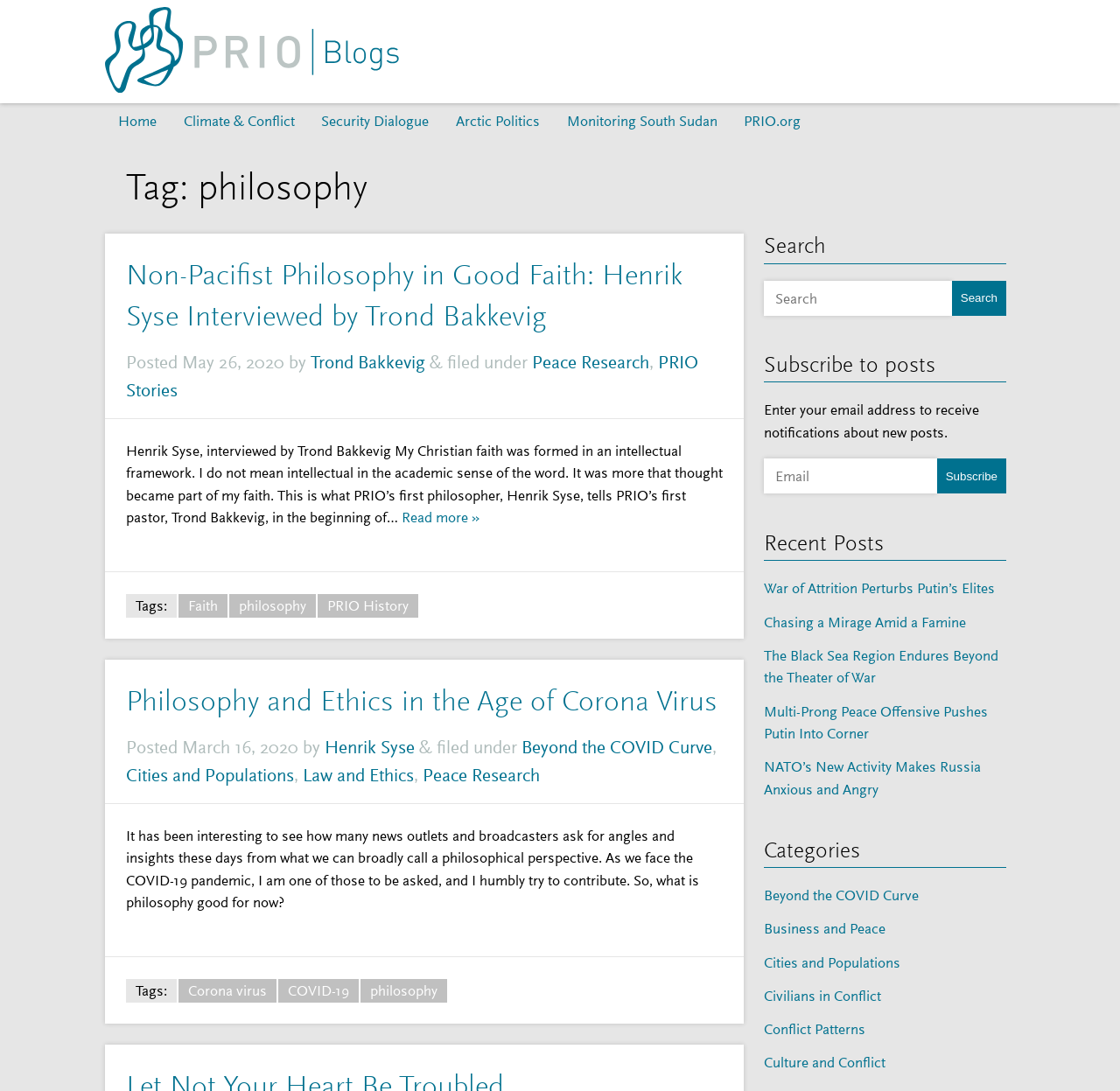Provide a one-word or short-phrase response to the question:
What is the category of the first article?

Peace Research